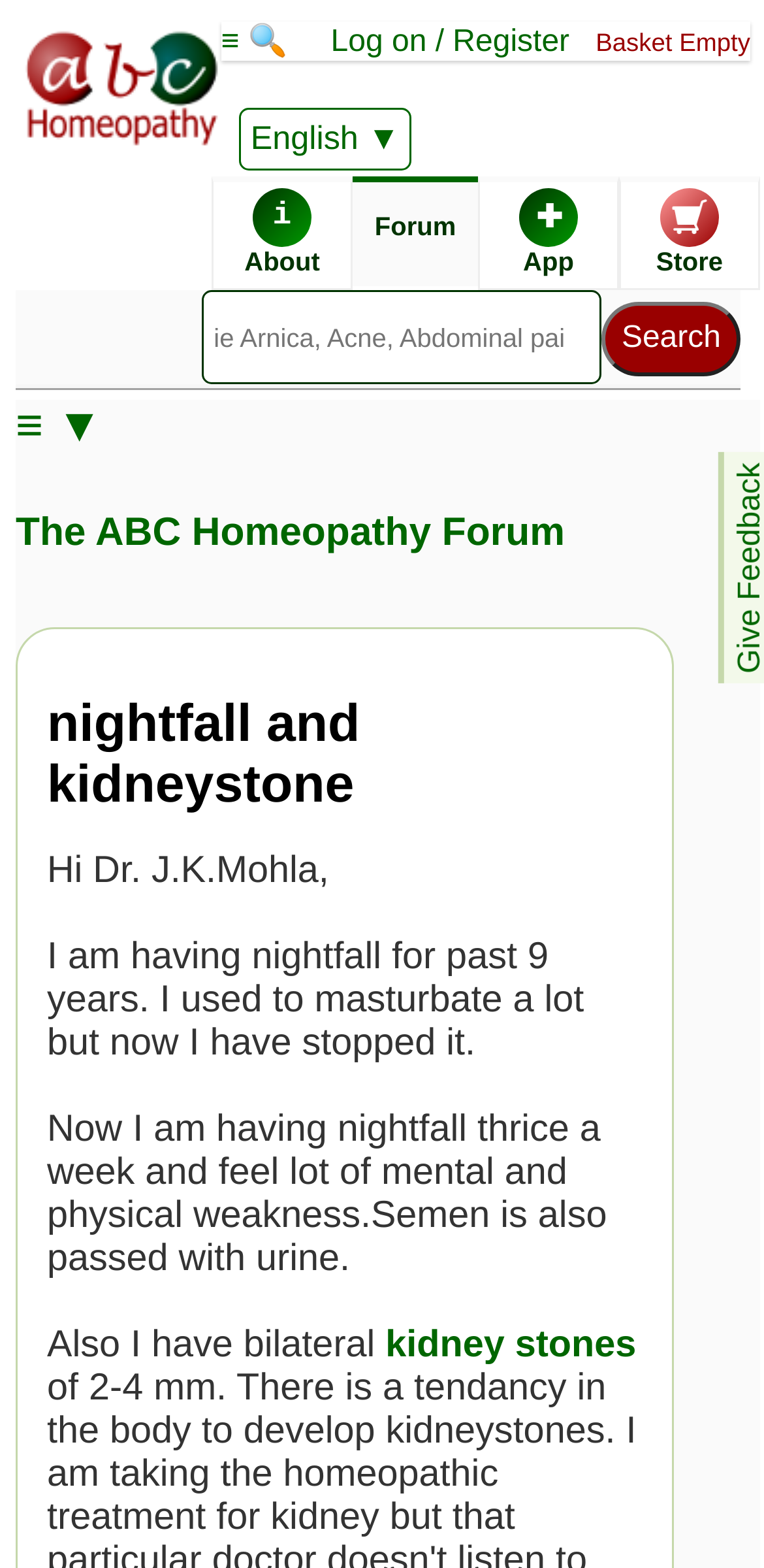Illustrate the webpage's structure and main components comprehensively.

This webpage is a forum discussion page on ABC Homeopathy, specifically focused on the topic "Nightfall And Kidneystone". At the top left, there is a logo image and a link to the homepage. Next to the logo, there are several links, including "English ▼", "≡ 🔍", and "Log on / Register". 

On the top right, there is a notification "Basket Empty" and several links, including "i About Homeopathics", "Homeopathy Forum", "✚ Remedy Finder App", and "🛒 Remedy Store". Below these links, there is a search box with a "Search" button.

In the main content area, there is a heading "The ABC Homeopathy Forum" followed by a subheading "nightfall and kidneystone". Below the subheading, there is a post from a user, "Hi Dr. J.K.Mohla", which describes their experience with nightfall and kidney stones. The post is divided into several paragraphs, detailing the user's symptoms and history. There is a link to "kidney stones" within the post.